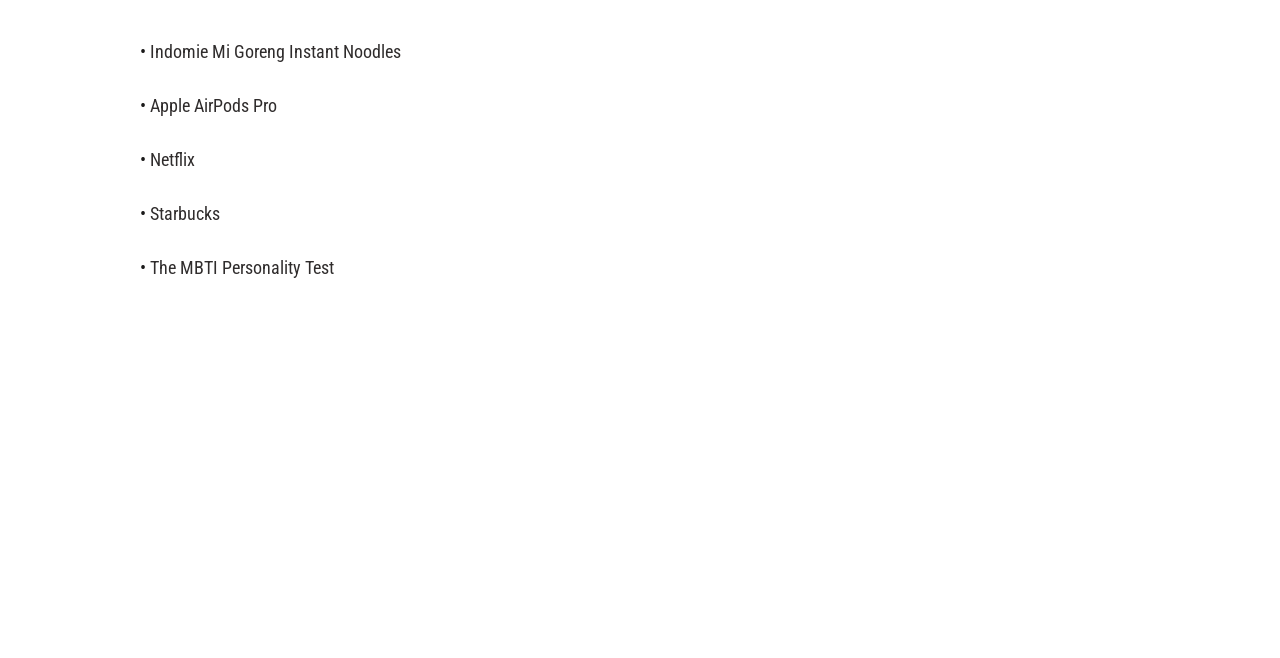Identify and provide the bounding box coordinates of the UI element described: "Shop". The coordinates should be formatted as [left, top, right, bottom], with each number being a float between 0 and 1.

None